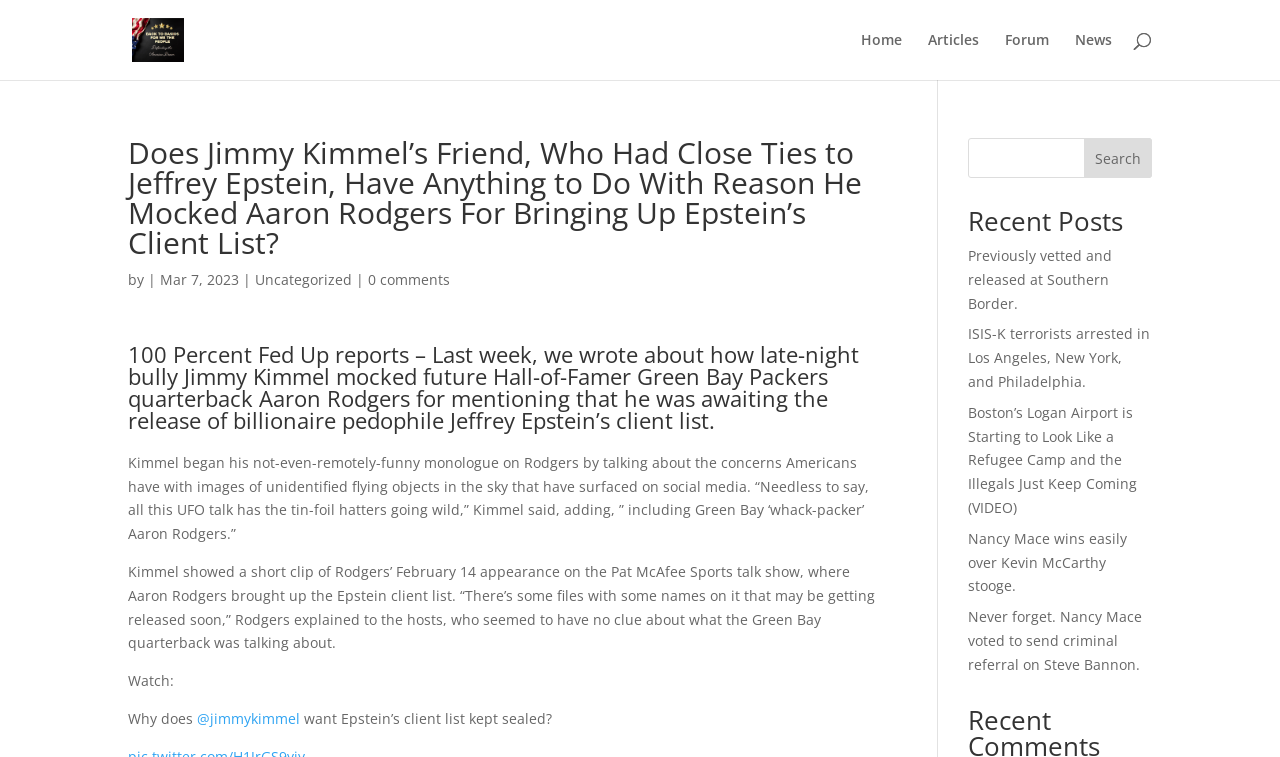What is the date of the article?
Provide a fully detailed and comprehensive answer to the question.

I determined the answer by looking at the StaticText element with the text 'Mar 7, 2023' which suggests that the article was published on March 7, 2023.